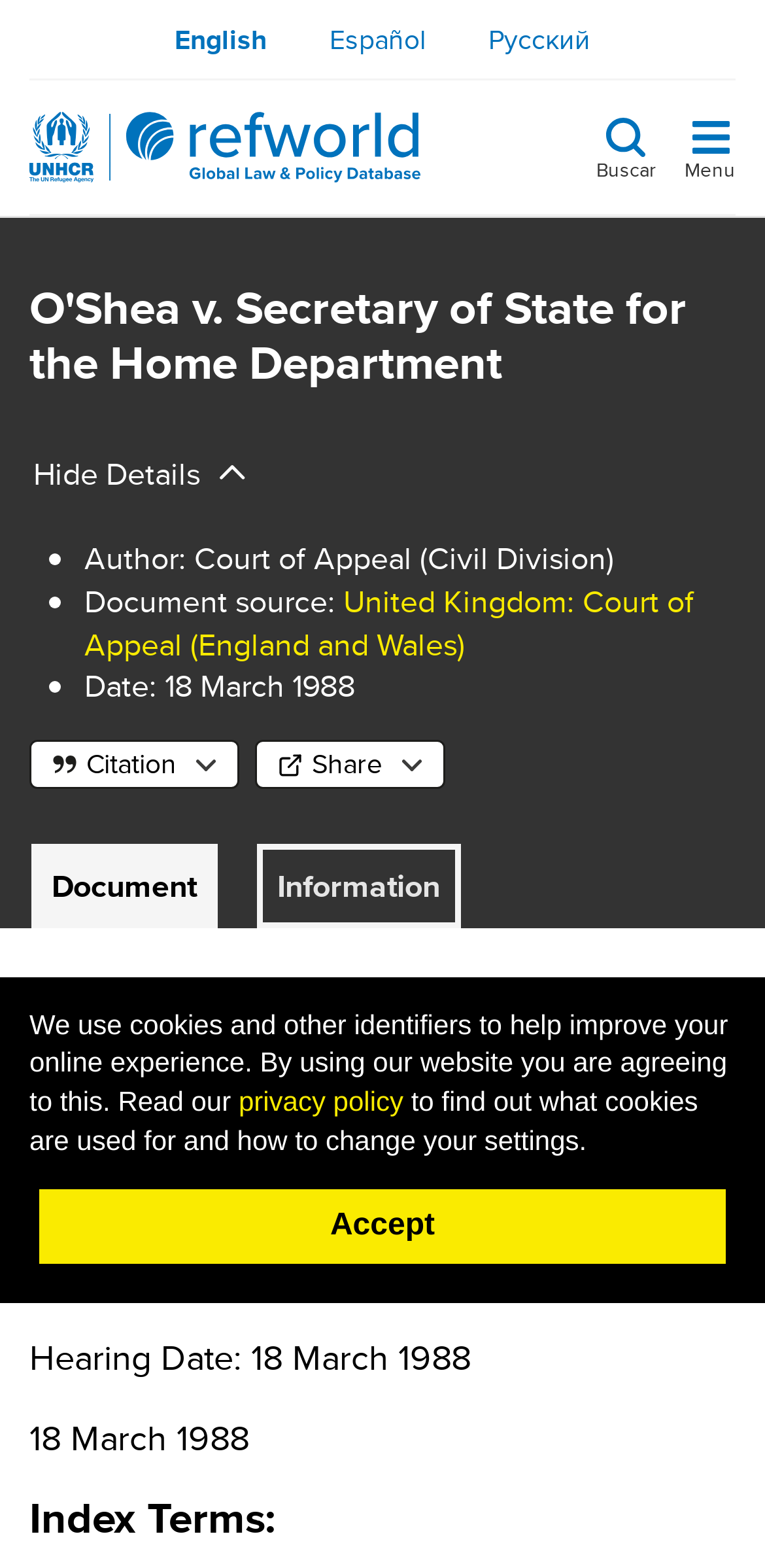Locate the bounding box coordinates of the UI element described by: "Document view Document". The bounding box coordinates should consist of four float numbers between 0 and 1, i.e., [left, top, right, bottom].

[0.041, 0.539, 0.284, 0.593]